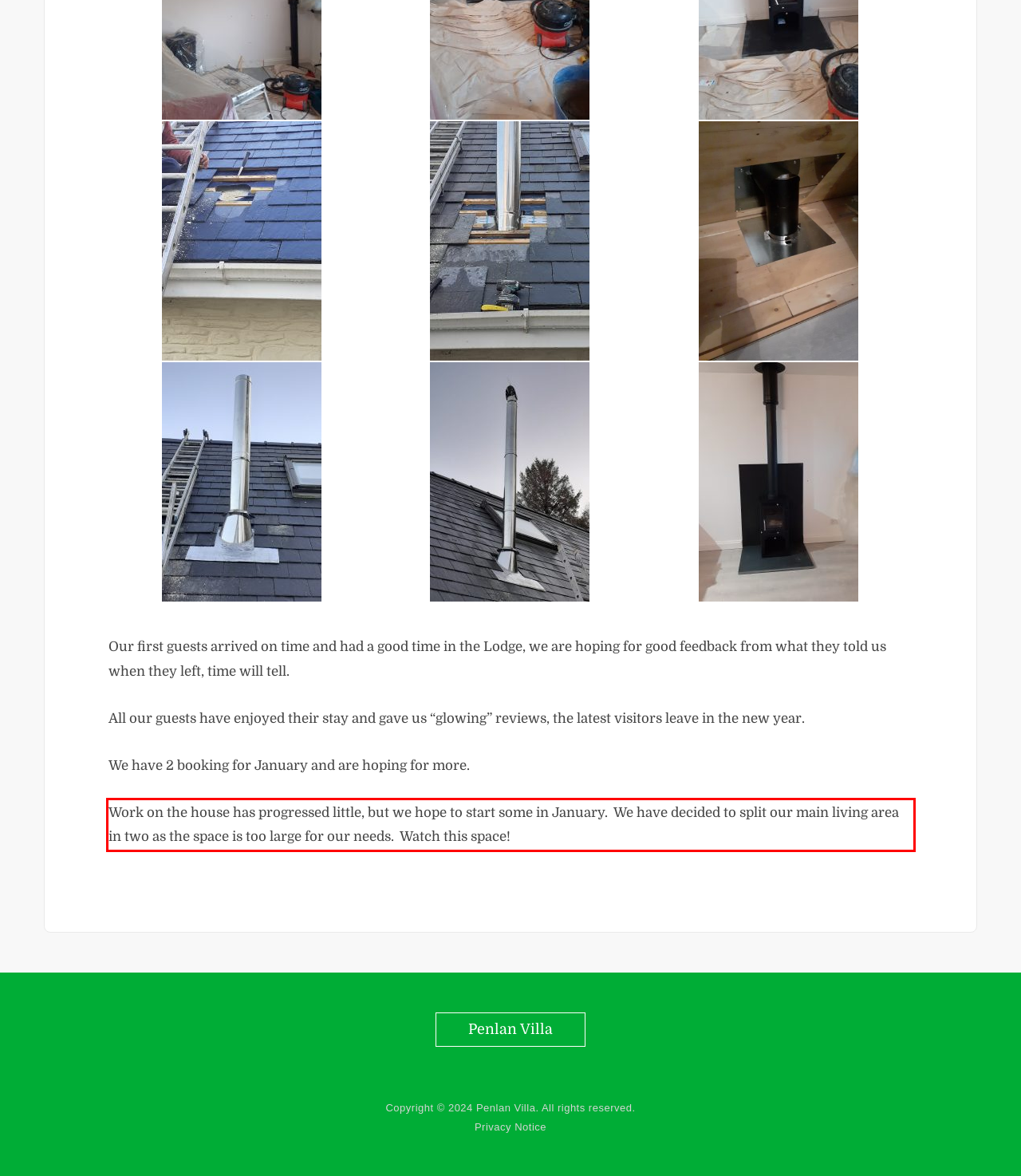You are provided with a screenshot of a webpage that includes a red bounding box. Extract and generate the text content found within the red bounding box.

Work on the house has progressed little, but we hope to start some in January. We have decided to split our main living area in two as the space is too large for our needs. Watch this space!